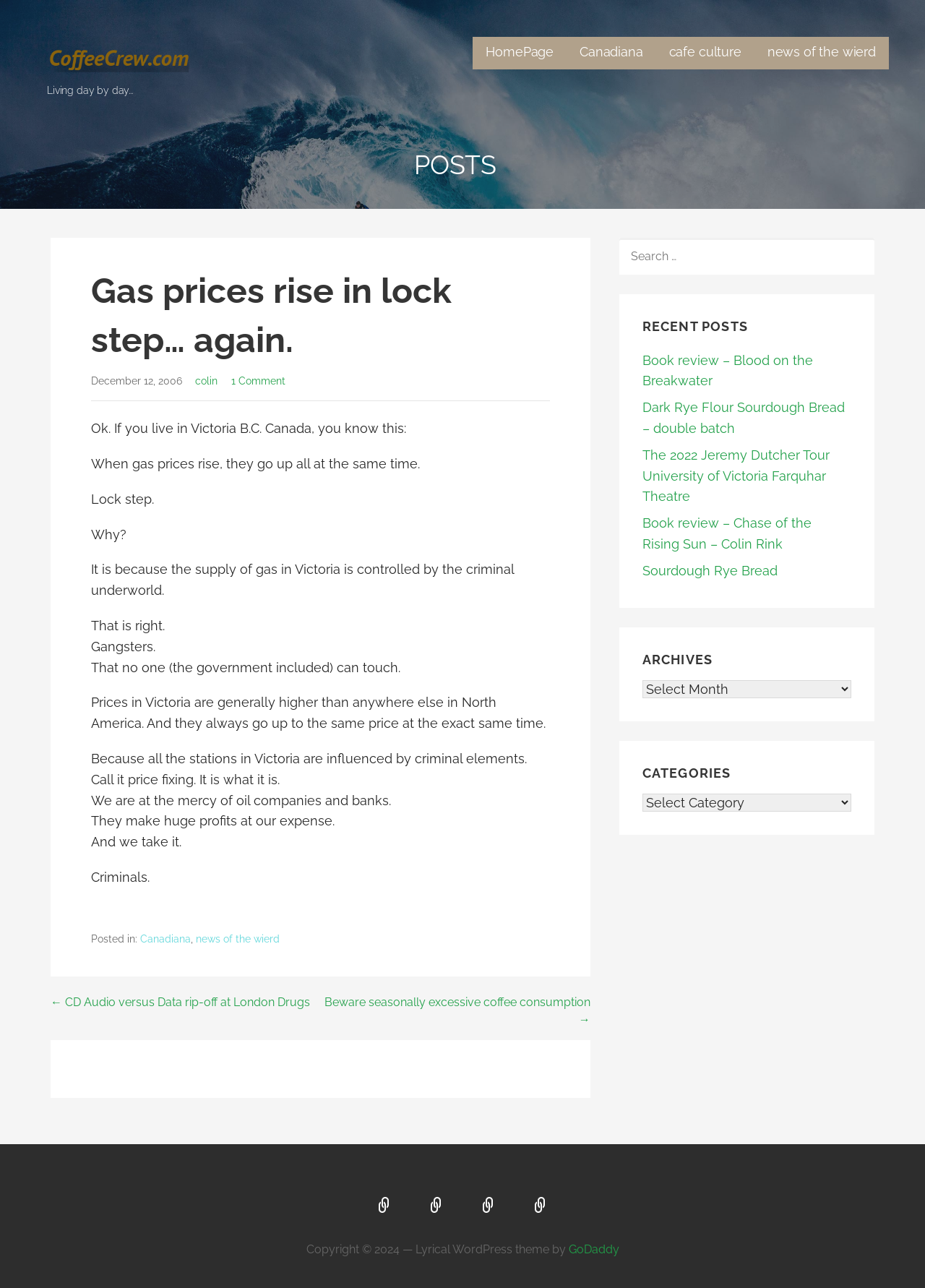How many recent posts are listed?
Answer with a single word or short phrase according to what you see in the image.

5